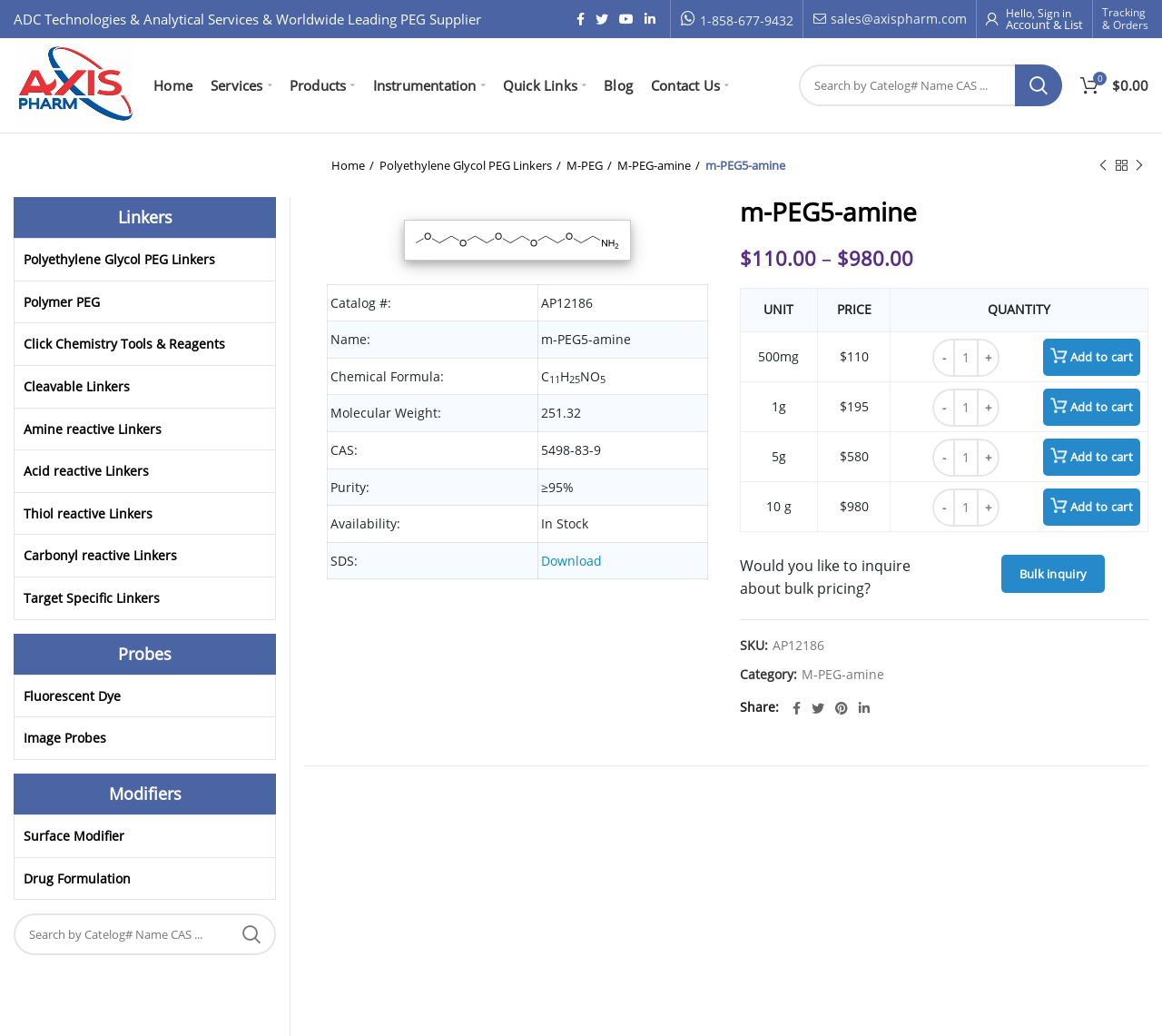What is the name of the product?
Based on the image, give a concise answer in the form of a single word or short phrase.

m-PEG5-amine